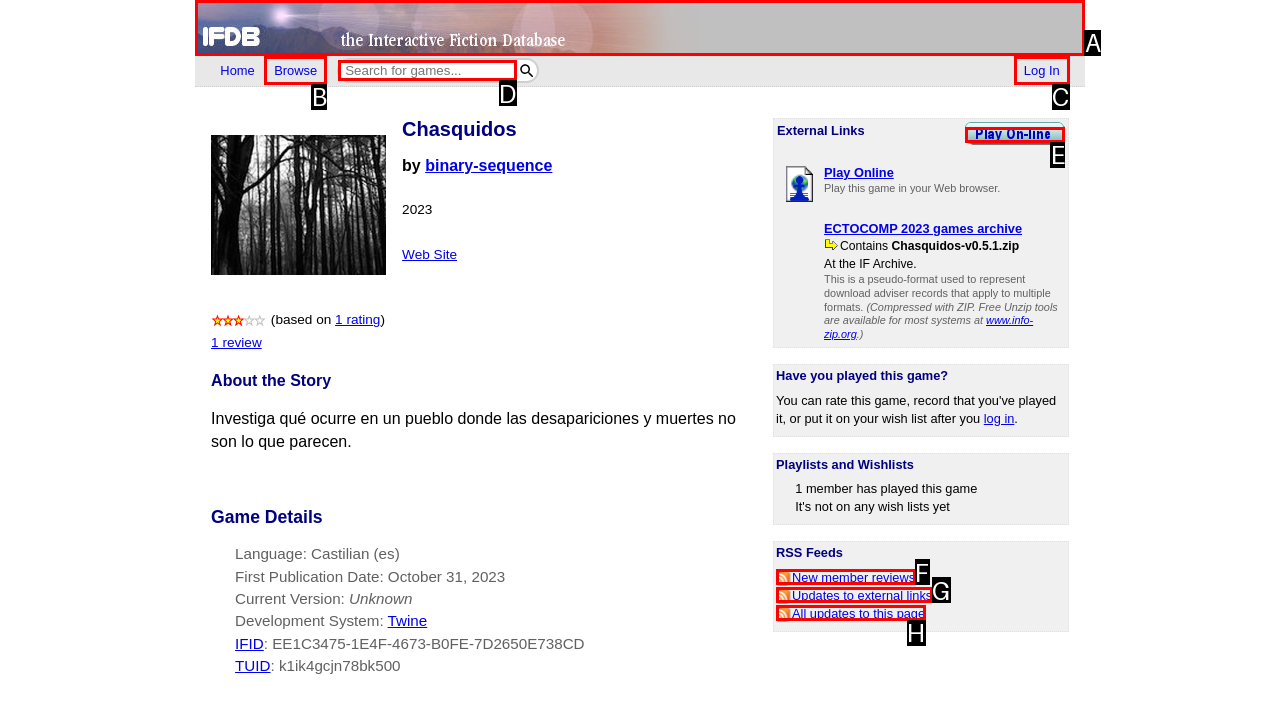Given the task: Play this game right now in your browser, point out the letter of the appropriate UI element from the marked options in the screenshot.

E